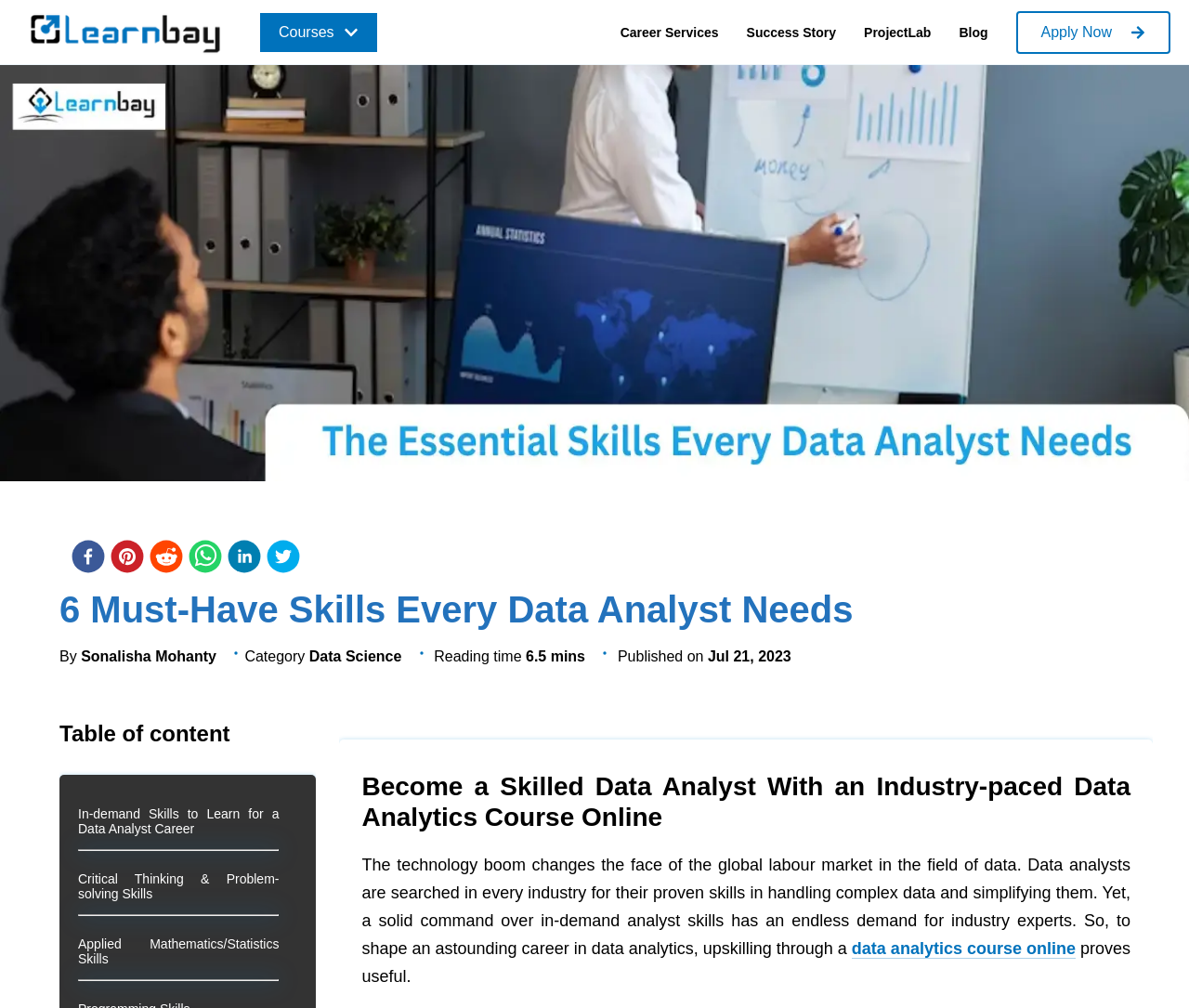Identify the bounding box coordinates for the region to click in order to carry out this instruction: "Read the 'Success Story'". Provide the coordinates using four float numbers between 0 and 1, formatted as [left, top, right, bottom].

[0.628, 0.024, 0.703, 0.039]